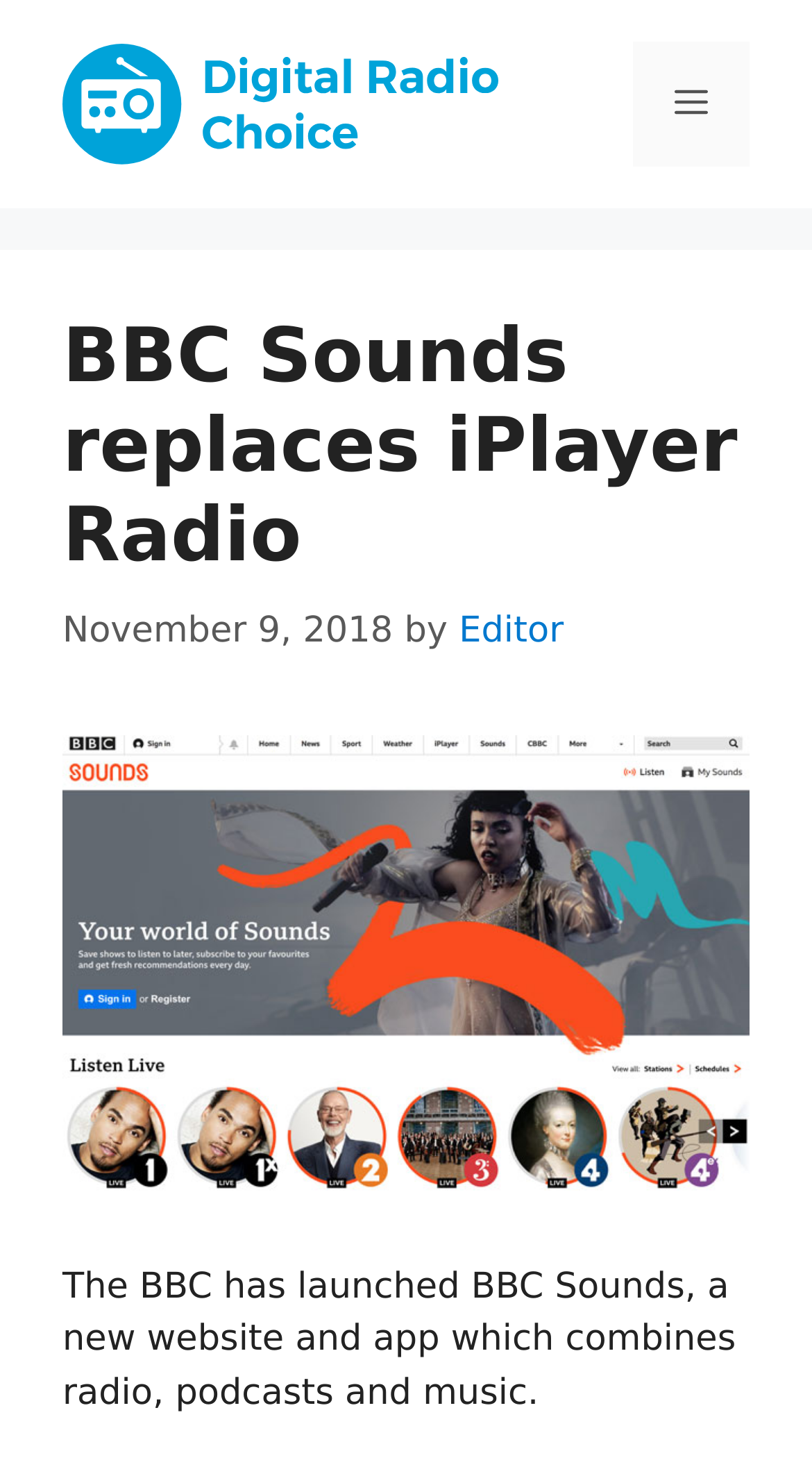What types of content are combined on BBC Sounds?
Could you give a comprehensive explanation in response to this question?

I found the answer by looking at the static text element, which says 'The BBC has launched BBC Sounds, a new website and app which combines radio, podcasts and music'.